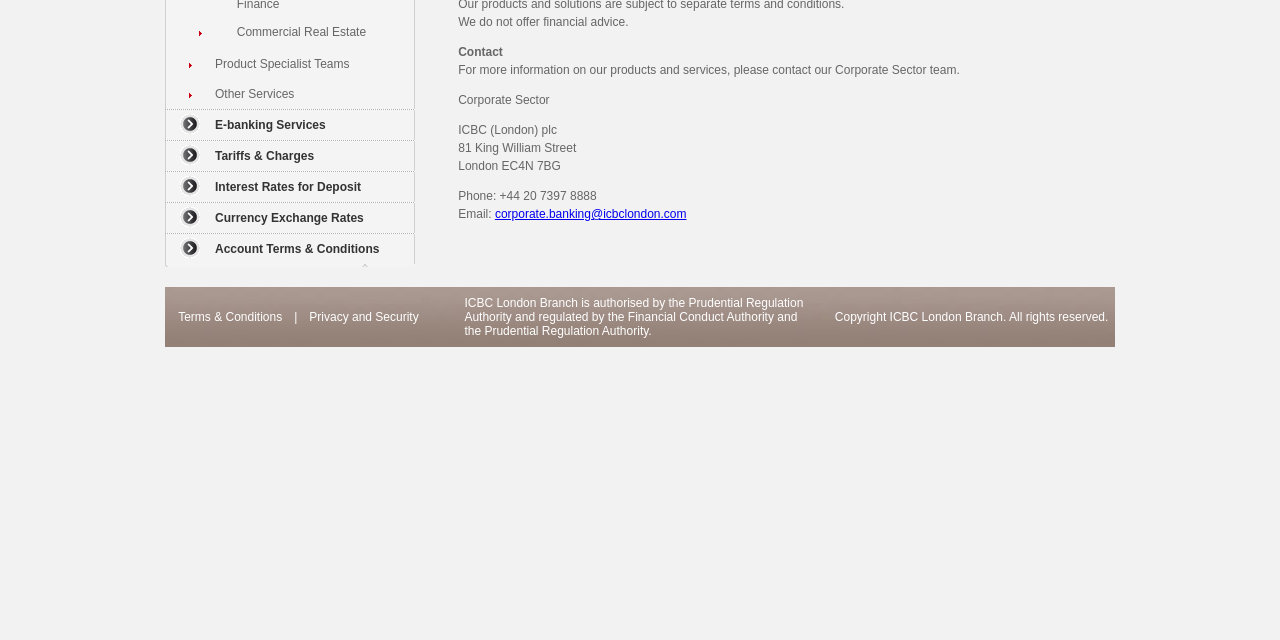Identify and provide the bounding box coordinates of the UI element described: "Interest Rates for Deposit". The coordinates should be formatted as [left, top, right, bottom], with each number being a float between 0 and 1.

[0.168, 0.281, 0.282, 0.303]